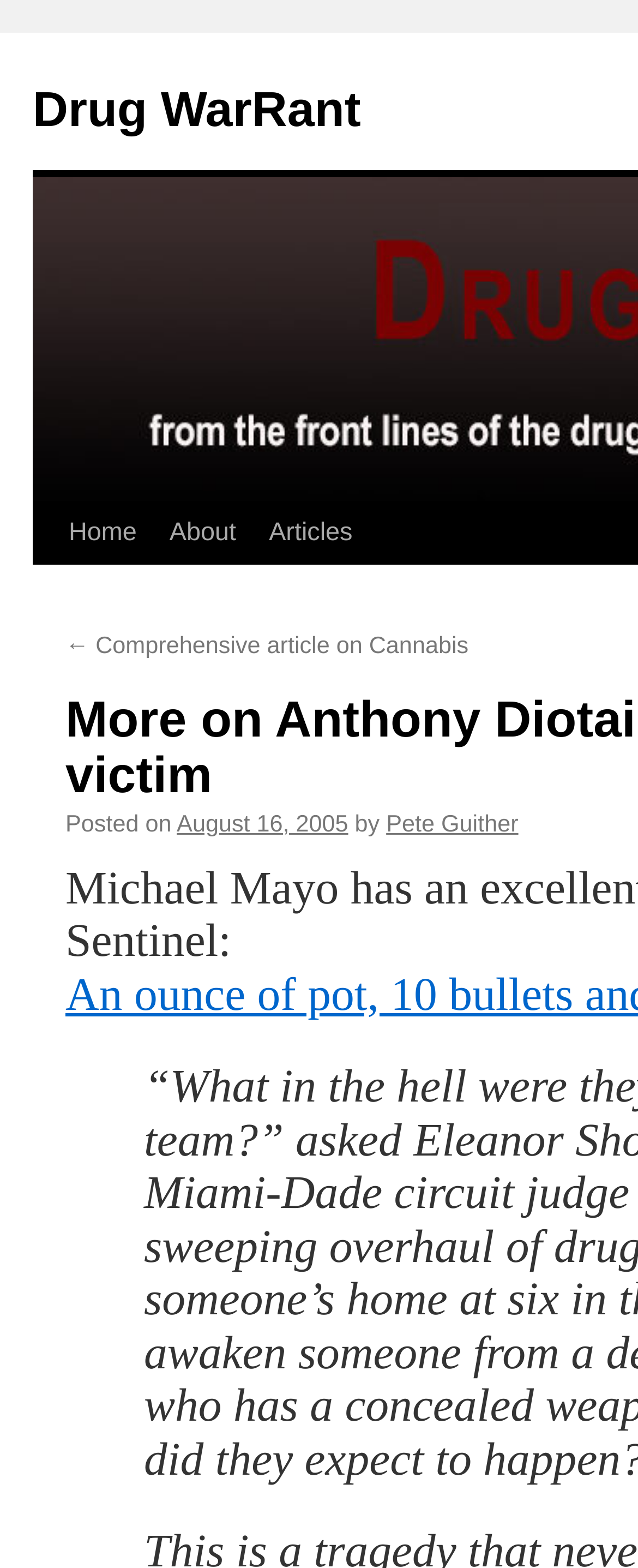Please specify the bounding box coordinates for the clickable region that will help you carry out the instruction: "view articles".

[0.396, 0.32, 0.578, 0.36]